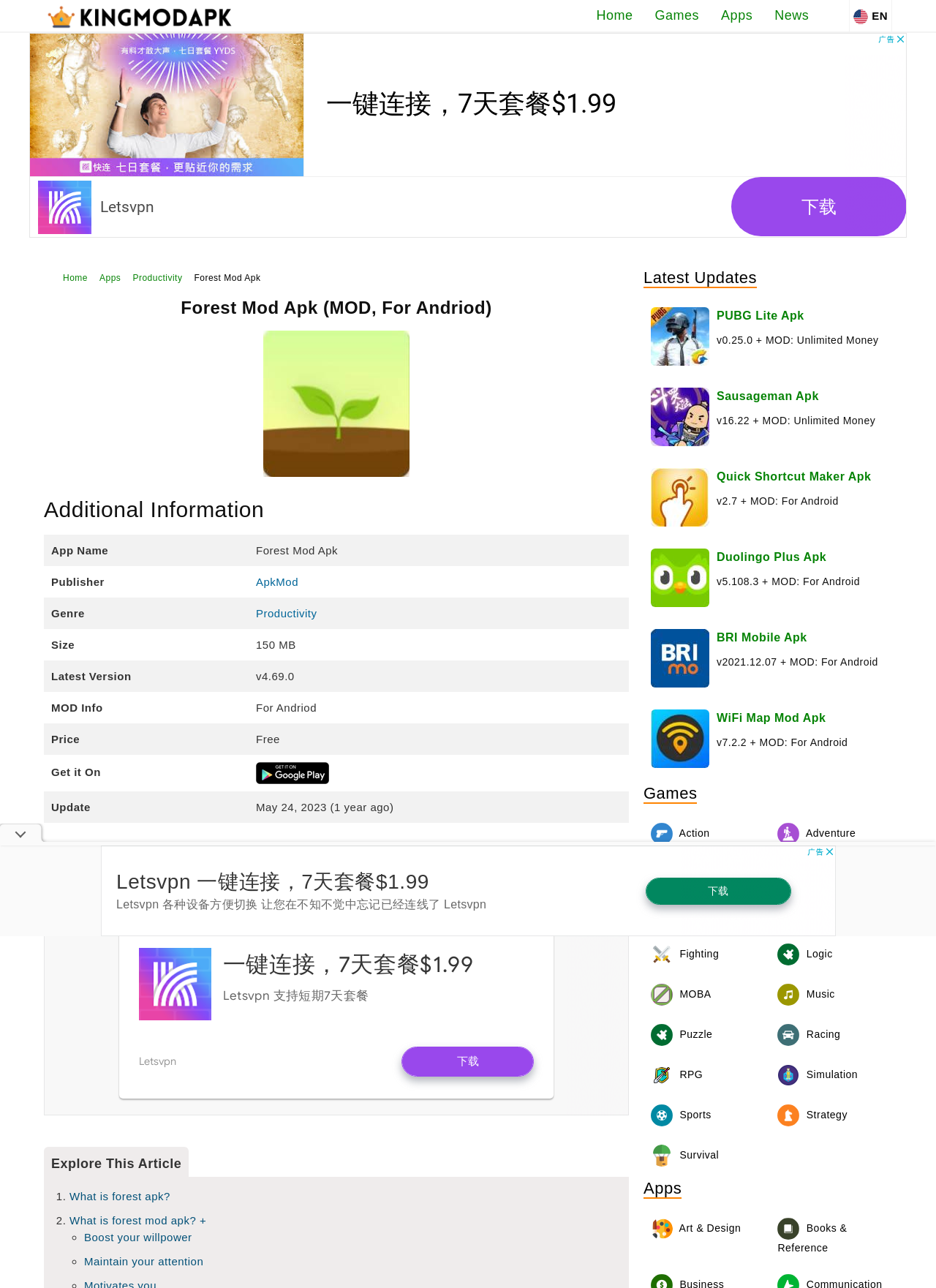Find the bounding box coordinates of the element to click in order to complete the given instruction: "Explore the 'Productivity' category."

[0.142, 0.207, 0.195, 0.224]